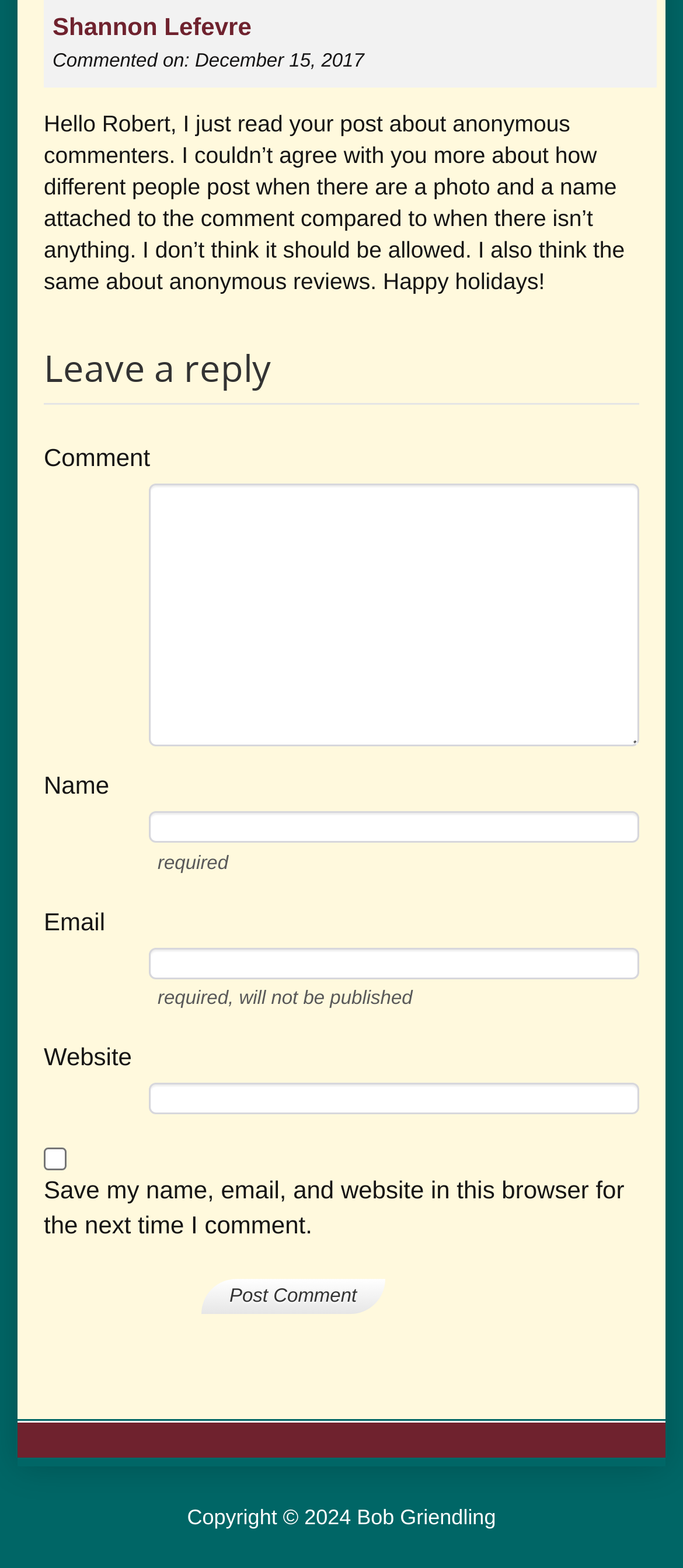Use a single word or phrase to answer the question:
Who commented on December 15, 2017?

Shannon Lefevre